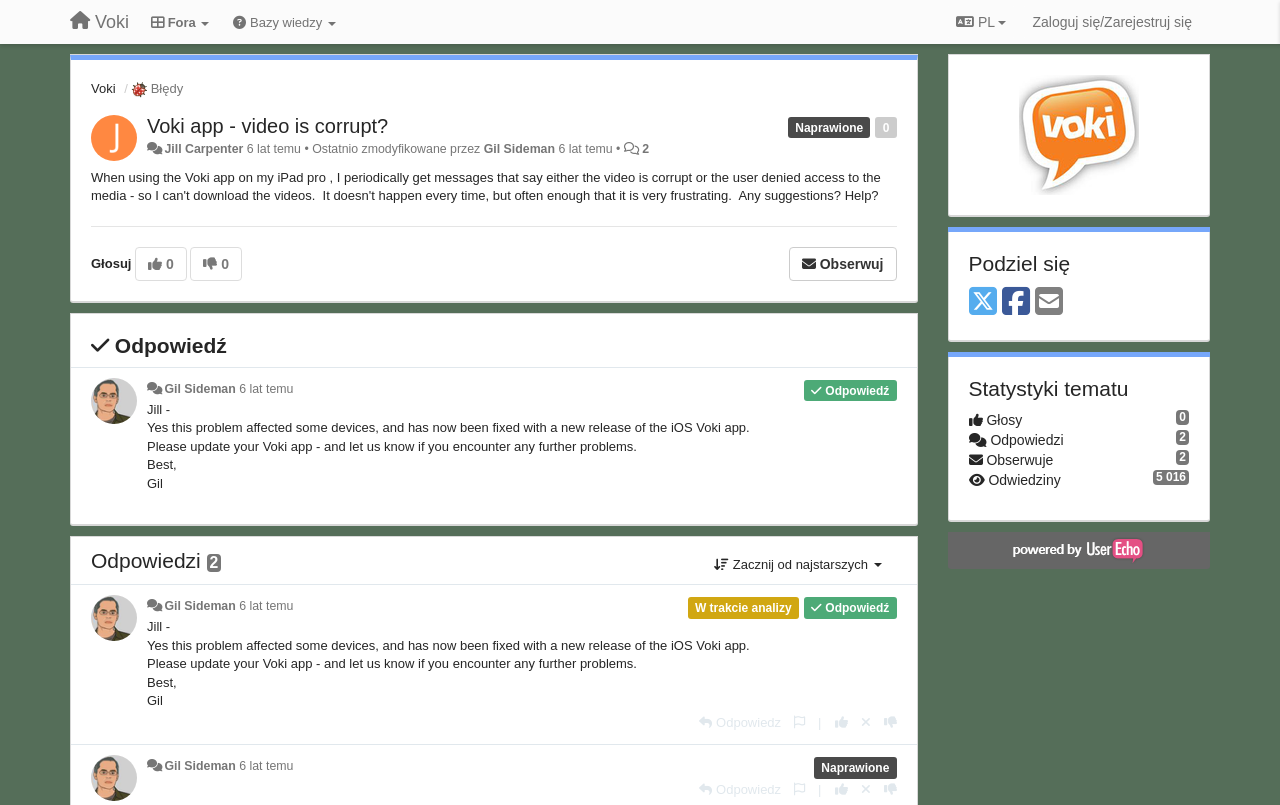Reply to the question with a single word or phrase:
How many votes does the first answer have?

0